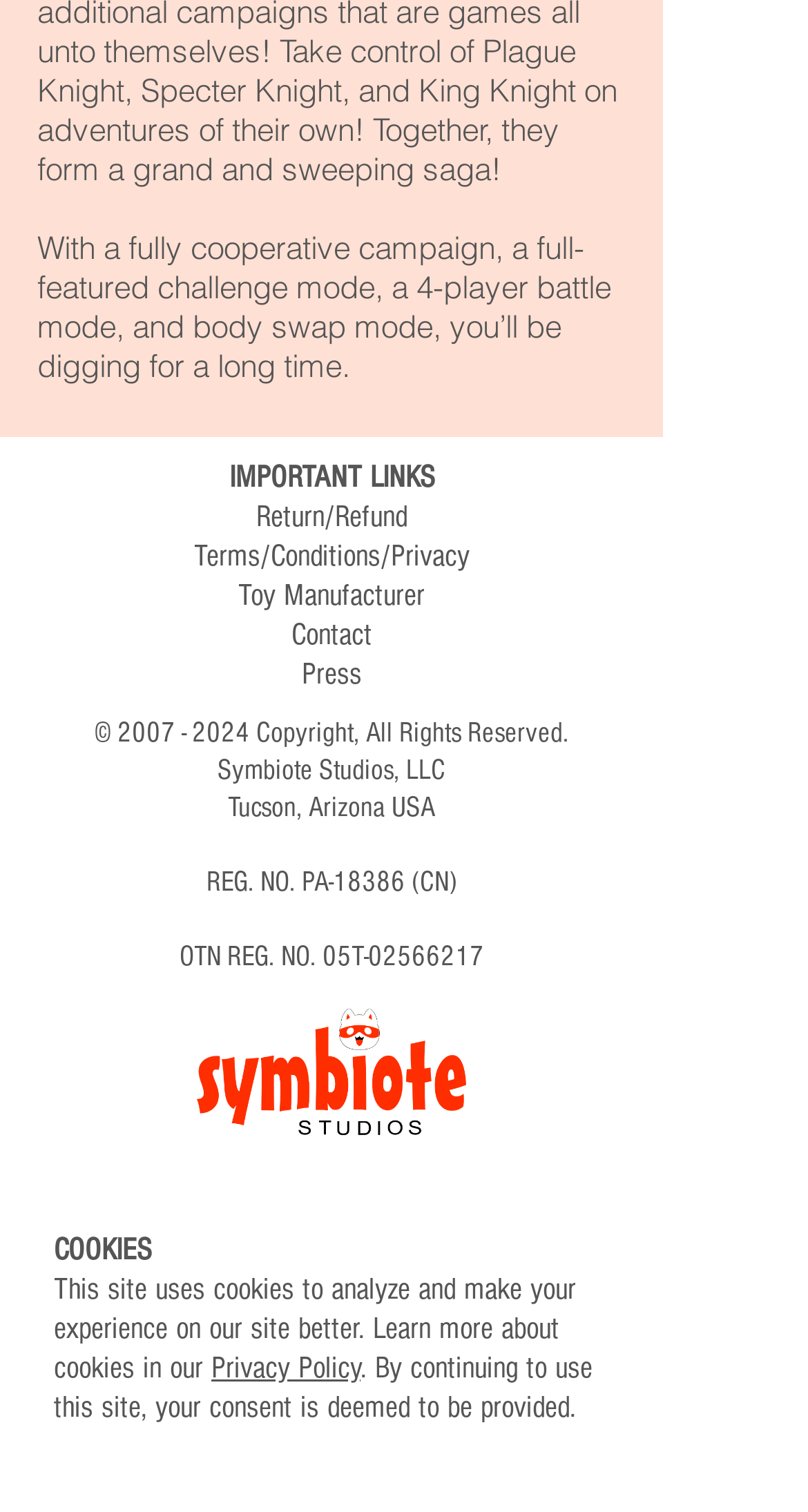Predict the bounding box for the UI component with the following description: "Privacy Policy".

[0.262, 0.893, 0.446, 0.916]